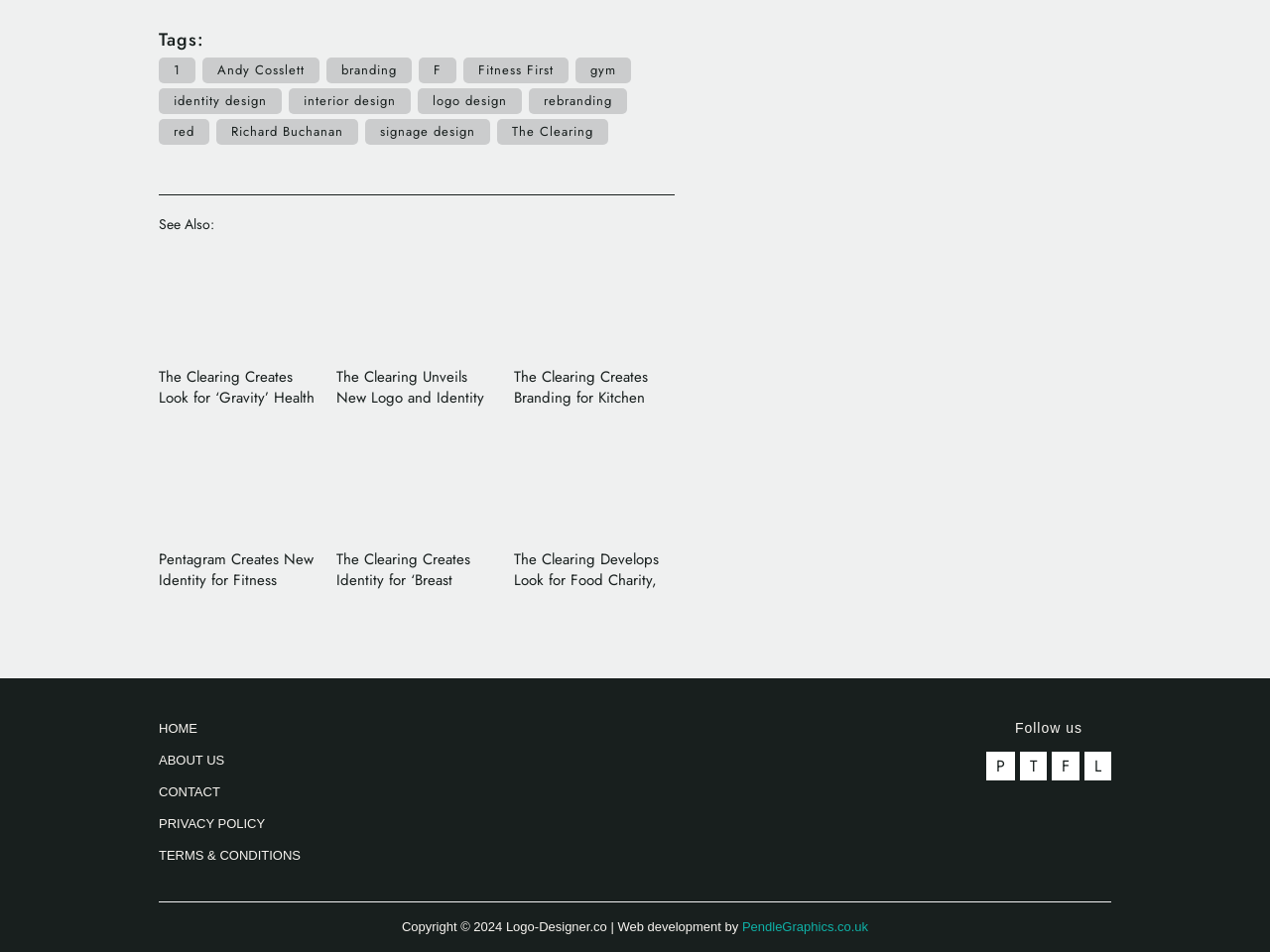Indicate the bounding box coordinates of the element that must be clicked to execute the instruction: "Click on the '1' tag". The coordinates should be given as four float numbers between 0 and 1, i.e., [left, top, right, bottom].

[0.125, 0.061, 0.154, 0.088]